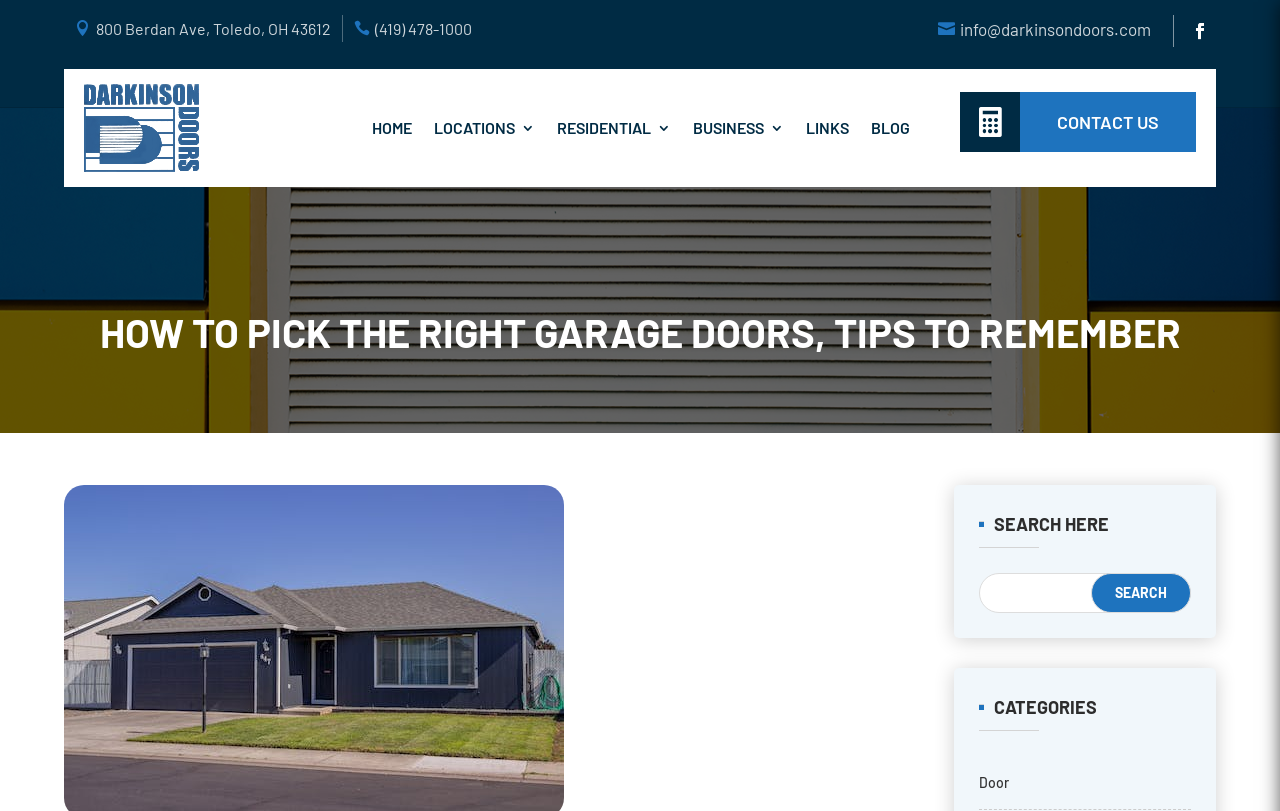Could you find the bounding box coordinates of the clickable area to complete this instruction: "search for something"?

[0.765, 0.706, 0.93, 0.755]